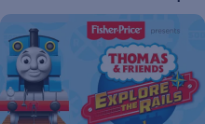Give a succinct answer to this question in a single word or phrase: 
Who is the target audience of the event?

Families and children